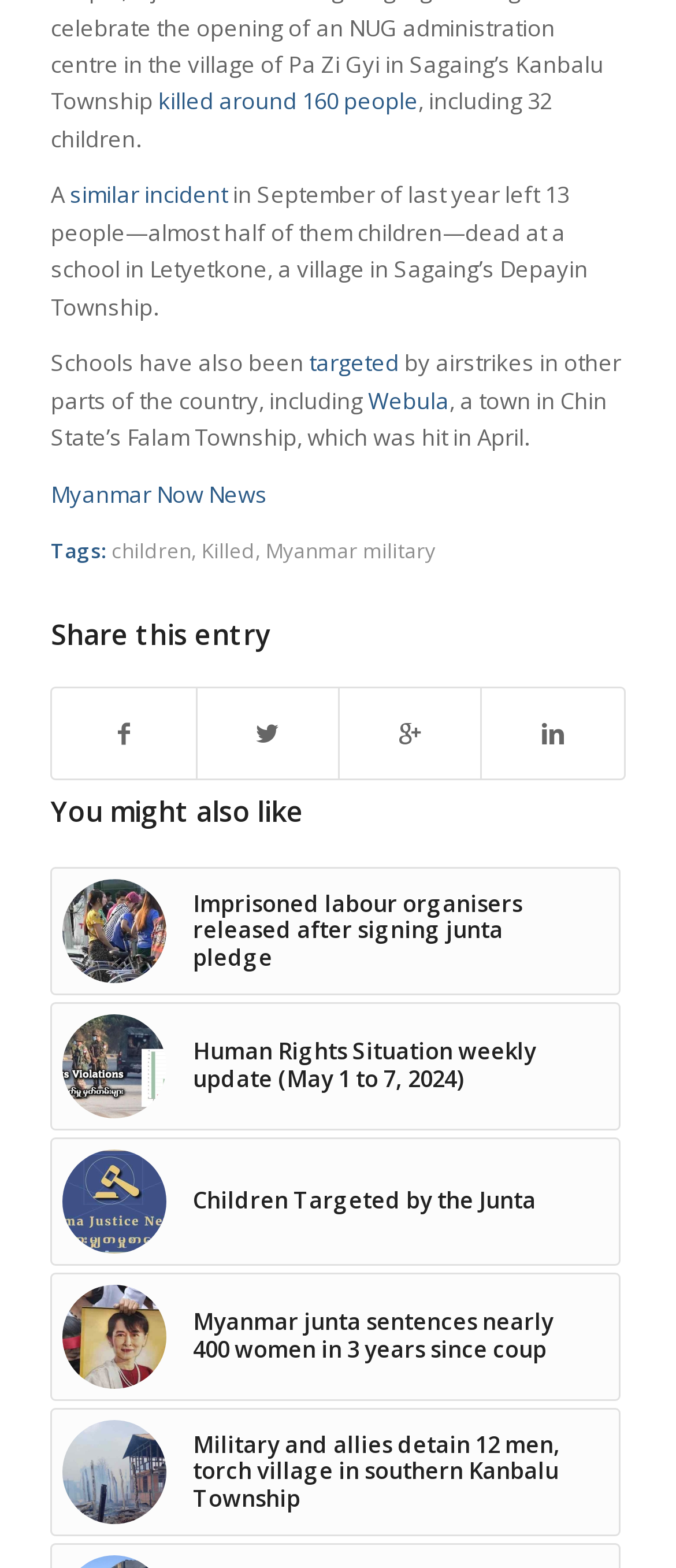Given the webpage screenshot and the description, determine the bounding box coordinates (top-left x, top-left y, bottom-right x, bottom-right y) that define the location of the UI element matching this description: Myanmar military

[0.393, 0.342, 0.644, 0.359]